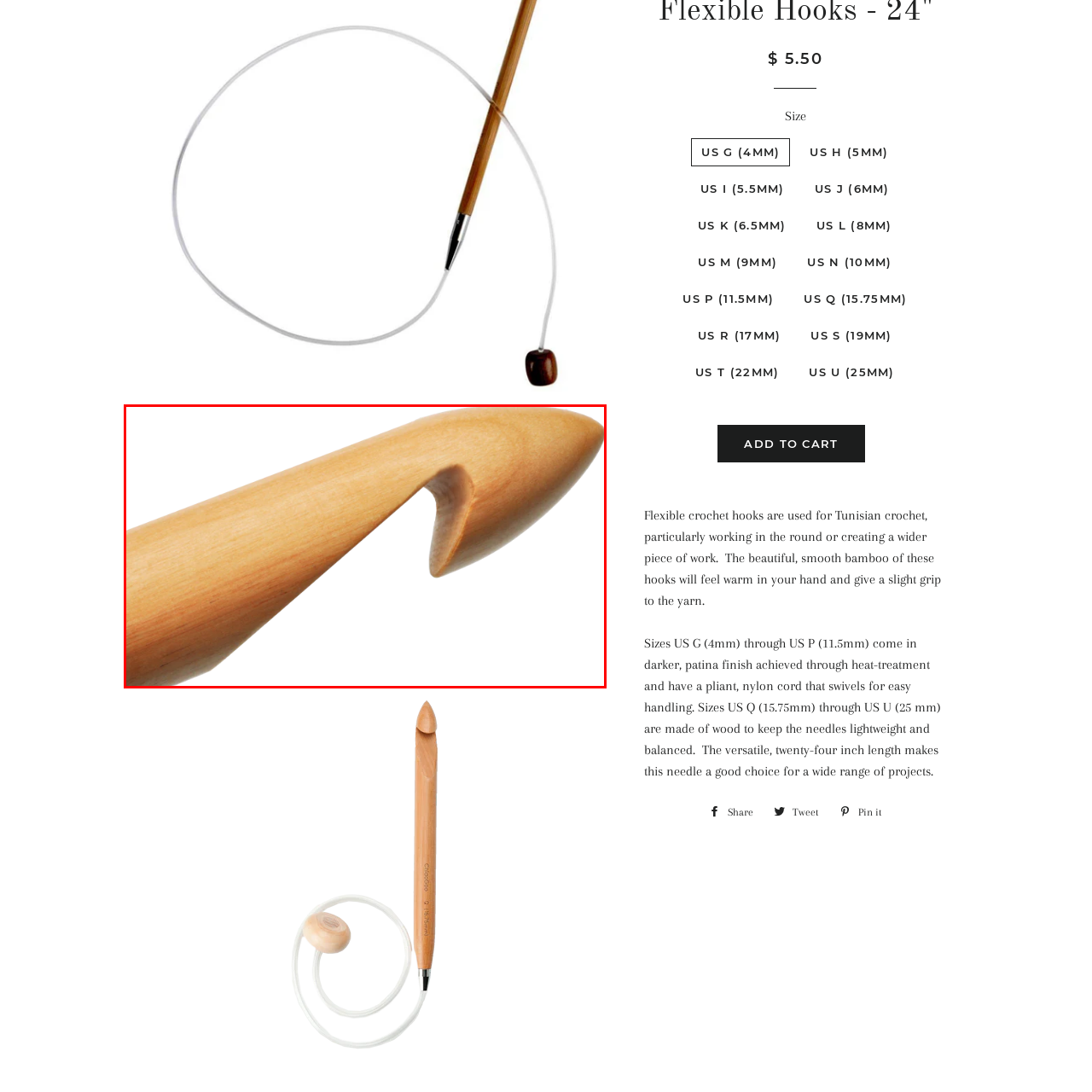What type of crochet is the hook designed for?
Inspect the part of the image highlighted by the red bounding box and give a detailed answer to the question.

The caption specifically states that the hook is 'designed for Tunisian crochet', indicating that it is intended for use in this particular type of crochet.